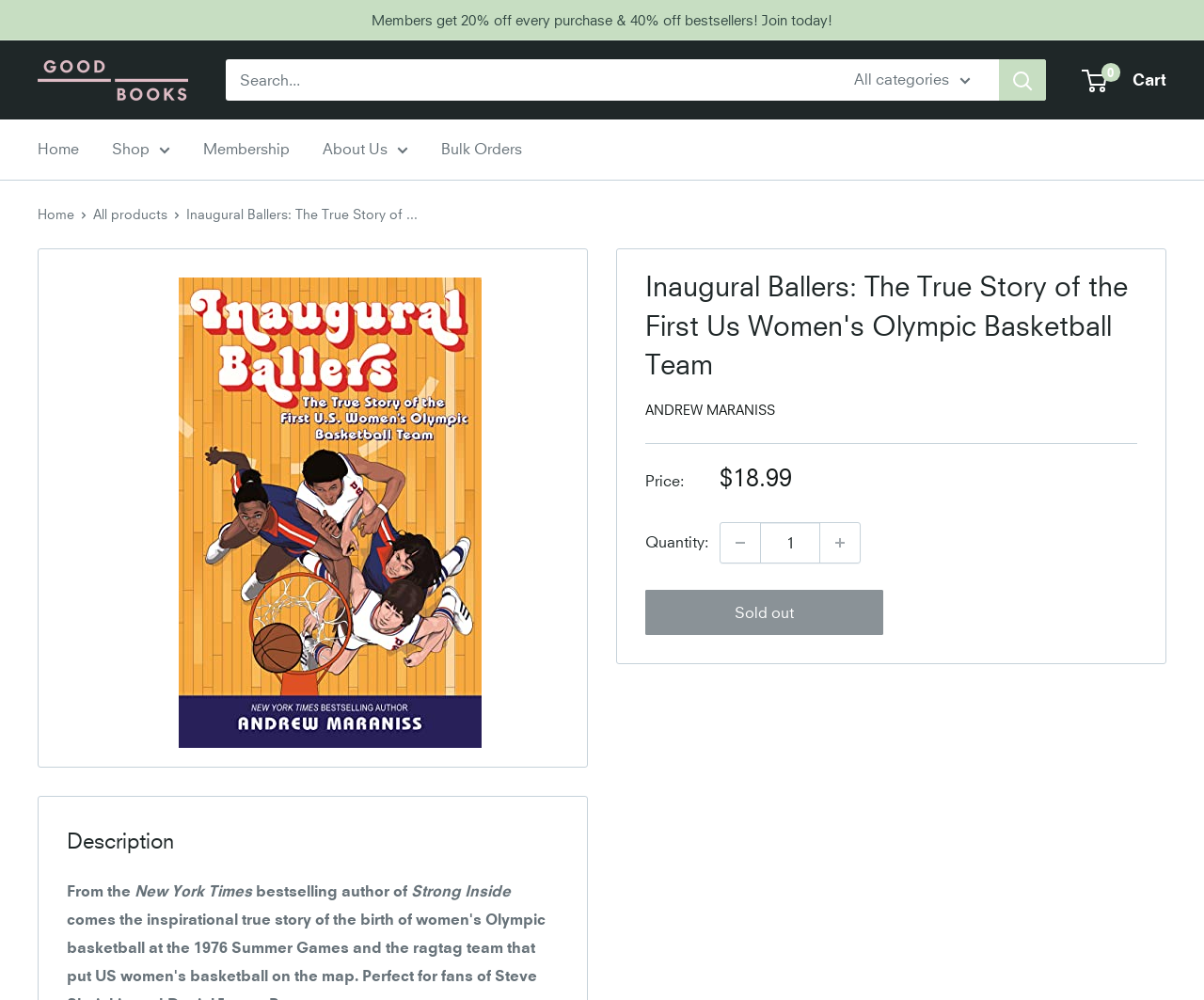Is the book available for purchase?
Answer the question with a single word or phrase derived from the image.

No